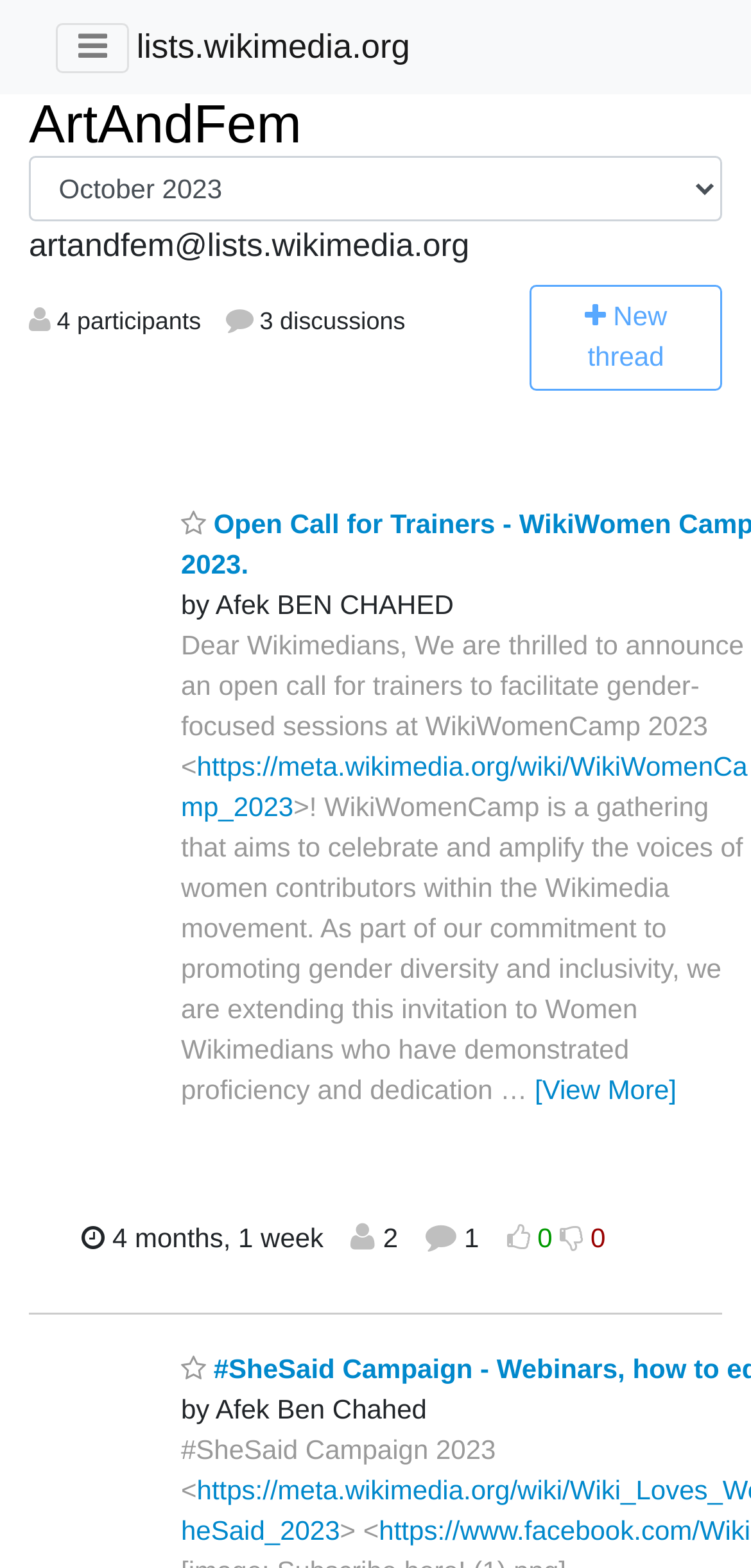Determine the bounding box coordinates for the element that should be clicked to follow this instruction: "Visit the WikiWomenCamp 2023 webpage". The coordinates should be given as four float numbers between 0 and 1, in the format [left, top, right, bottom].

[0.241, 0.479, 0.995, 0.524]